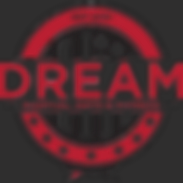Describe every aspect of the image in depth.

The image prominently features the logo of Dream Martial Arts & Fitness, designed with bold red lettering spelling out "DREAM" against a dark background. Surrounding the text is a circular emblem that enhances the logo's visibility, possibly signifying a commitment to excellence in martial arts training. The design embodies the spirit of empowerment and aspiration in pursuing martial arts, highlighting the school's focus on skill development across various disciplines like MMA, boxing, and jiu-jitsu. This logo represents an invitation to potential students to join the journey towards mastering martial arts under expert guidance.